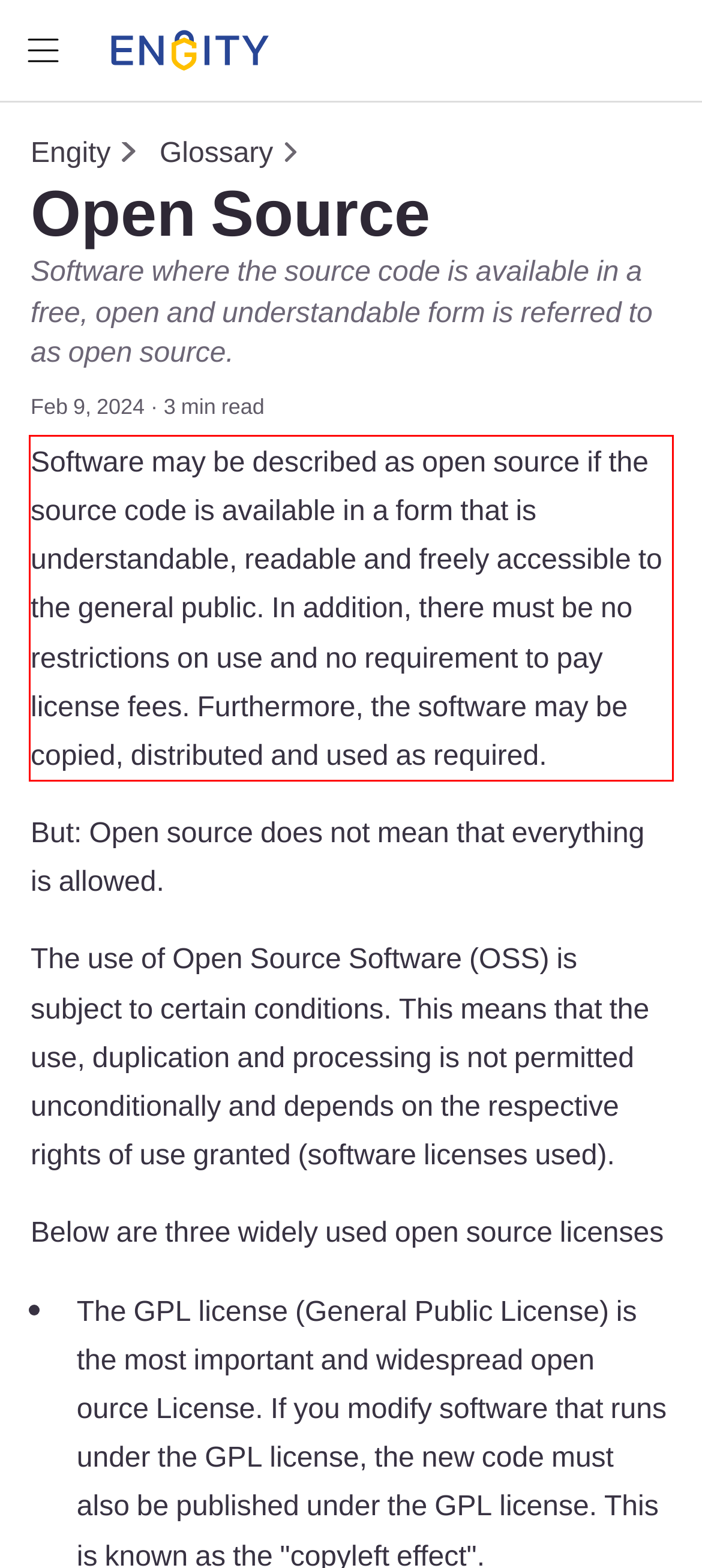Using the provided webpage screenshot, identify and read the text within the red rectangle bounding box.

Software may be described as open source if the source code is available in a form that is understandable, readable and freely accessible to the general public. In addition, there must be no restrictions on use and no requirement to pay license fees. Furthermore, the software may be copied, distributed and used as required.